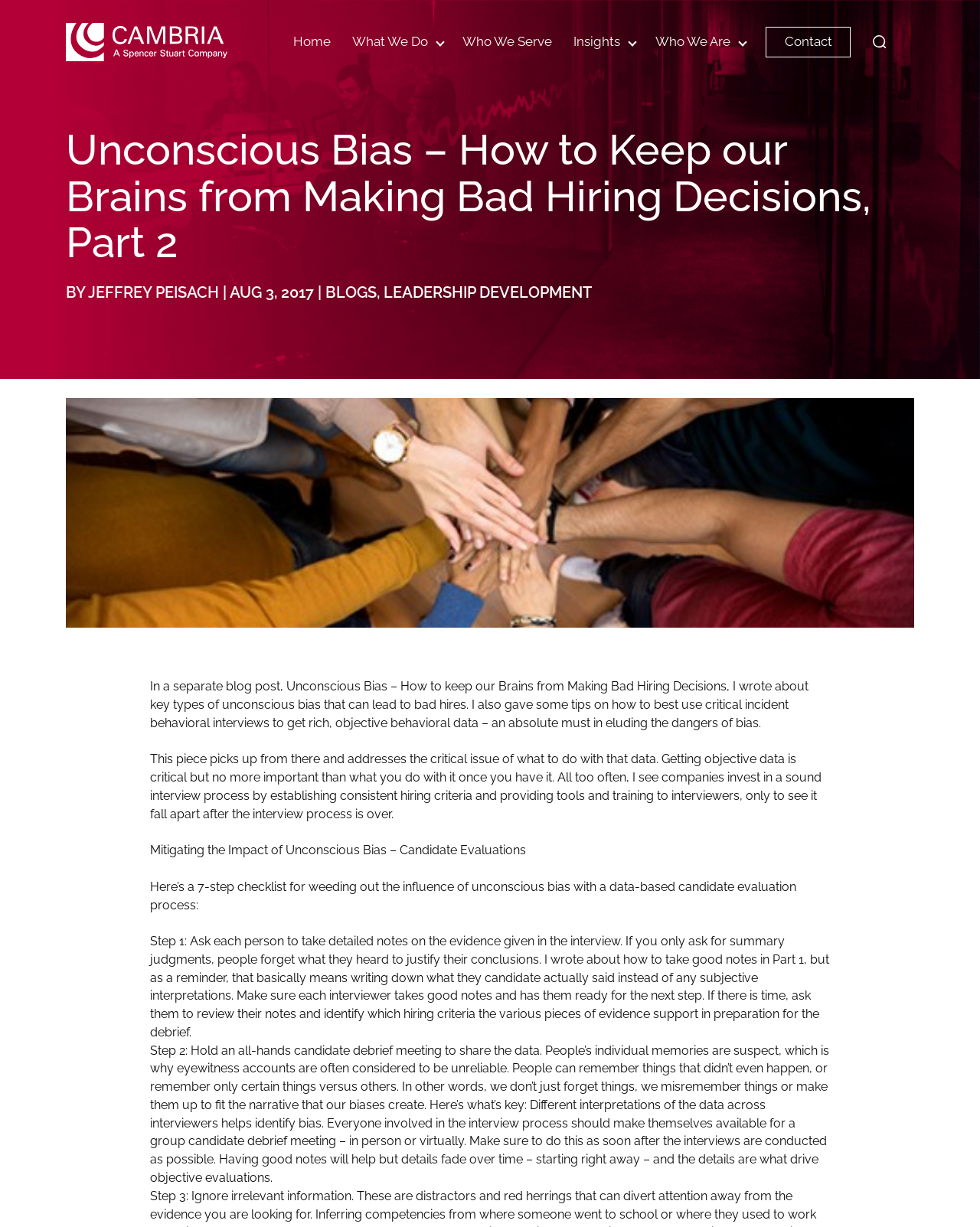What is the benefit of holding a group candidate debrief meeting?
Please provide a single word or phrase in response based on the screenshot.

Identify bias